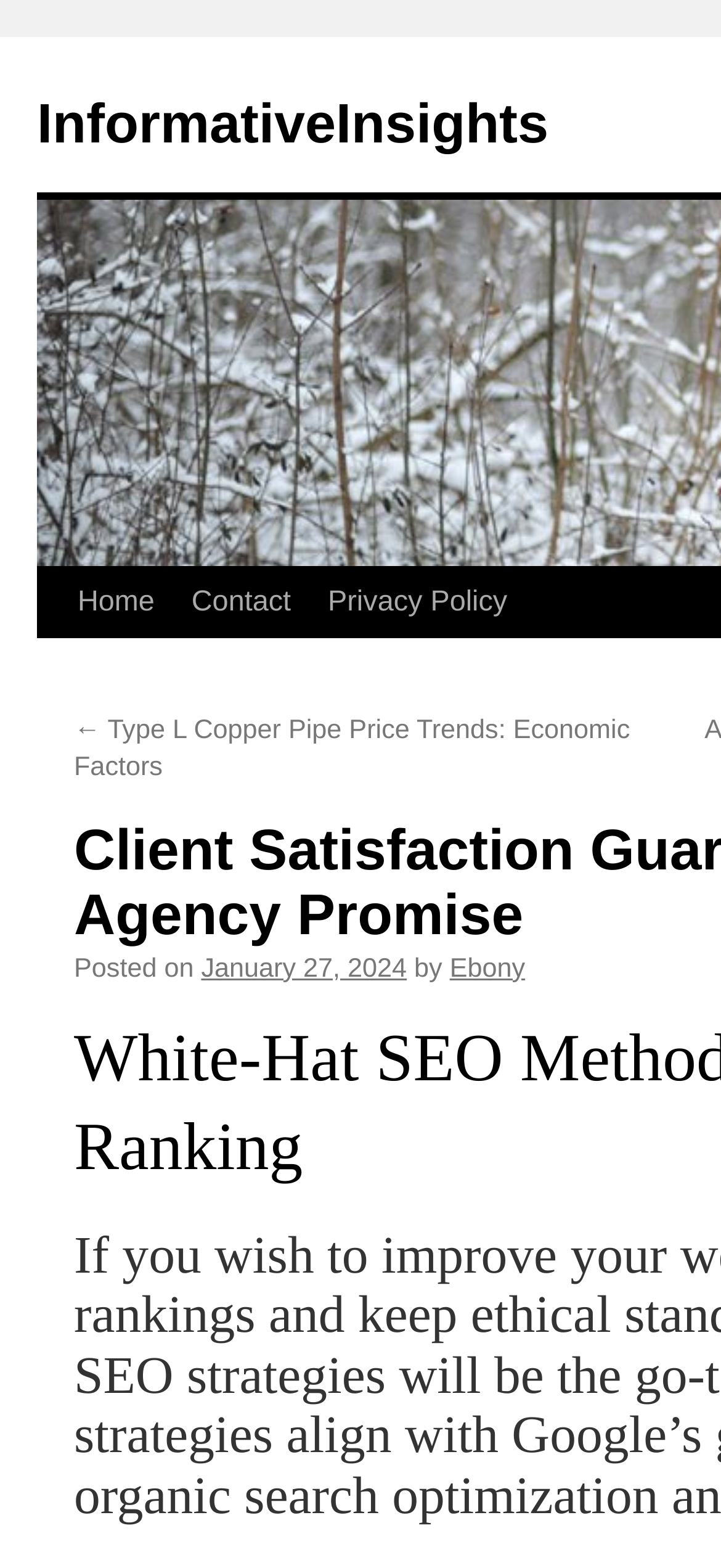What is the position of the 'Contact' link?
Please provide a single word or phrase as your answer based on the screenshot.

Middle